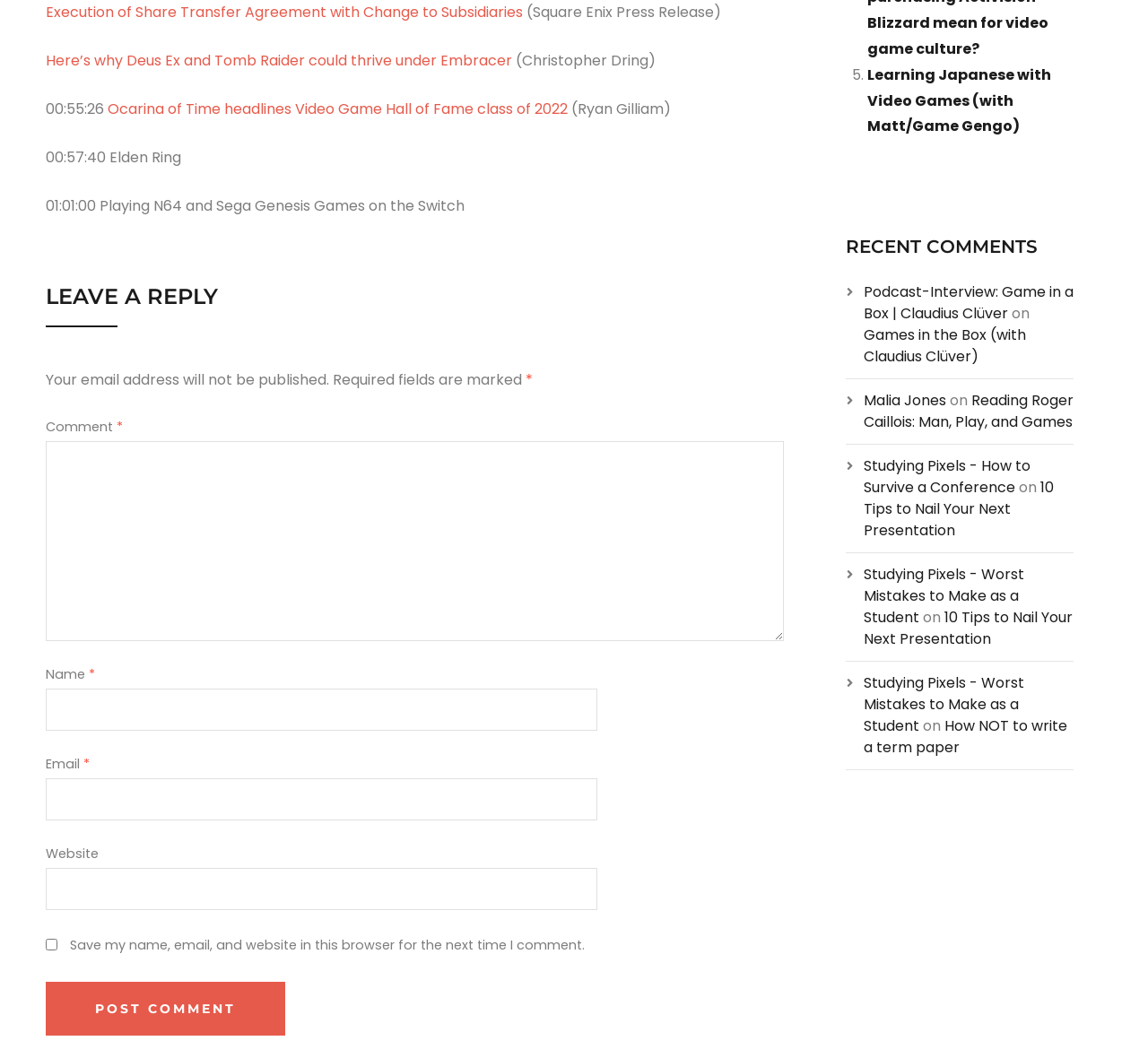Find the bounding box coordinates for the HTML element specified by: "name="submit" value="Post Comment"".

[0.04, 0.928, 0.249, 0.979]